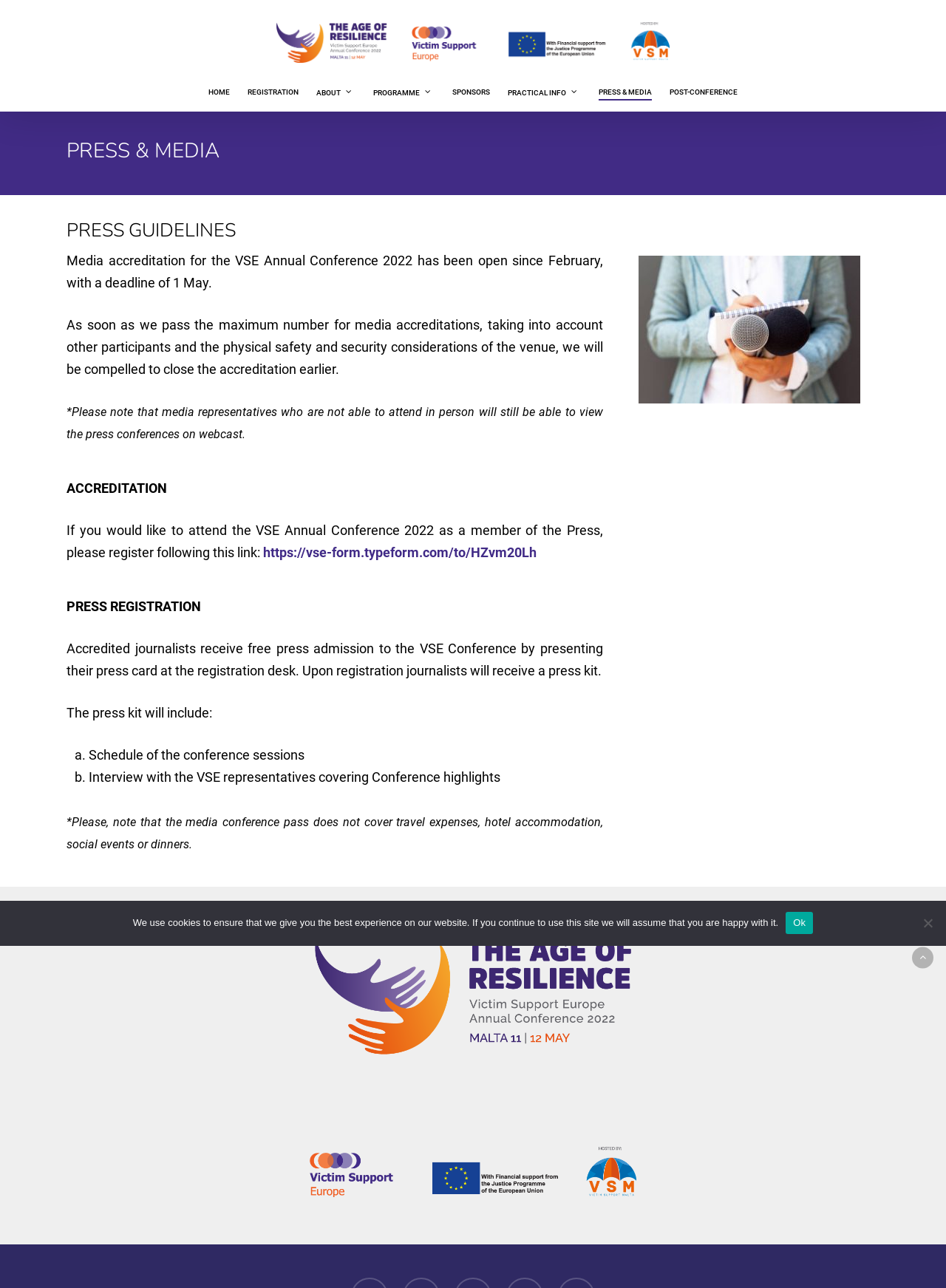Pinpoint the bounding box coordinates of the area that should be clicked to complete the following instruction: "Click on the PRESS & MEDIA link". The coordinates must be given as four float numbers between 0 and 1, i.e., [left, top, right, bottom].

[0.633, 0.068, 0.689, 0.074]